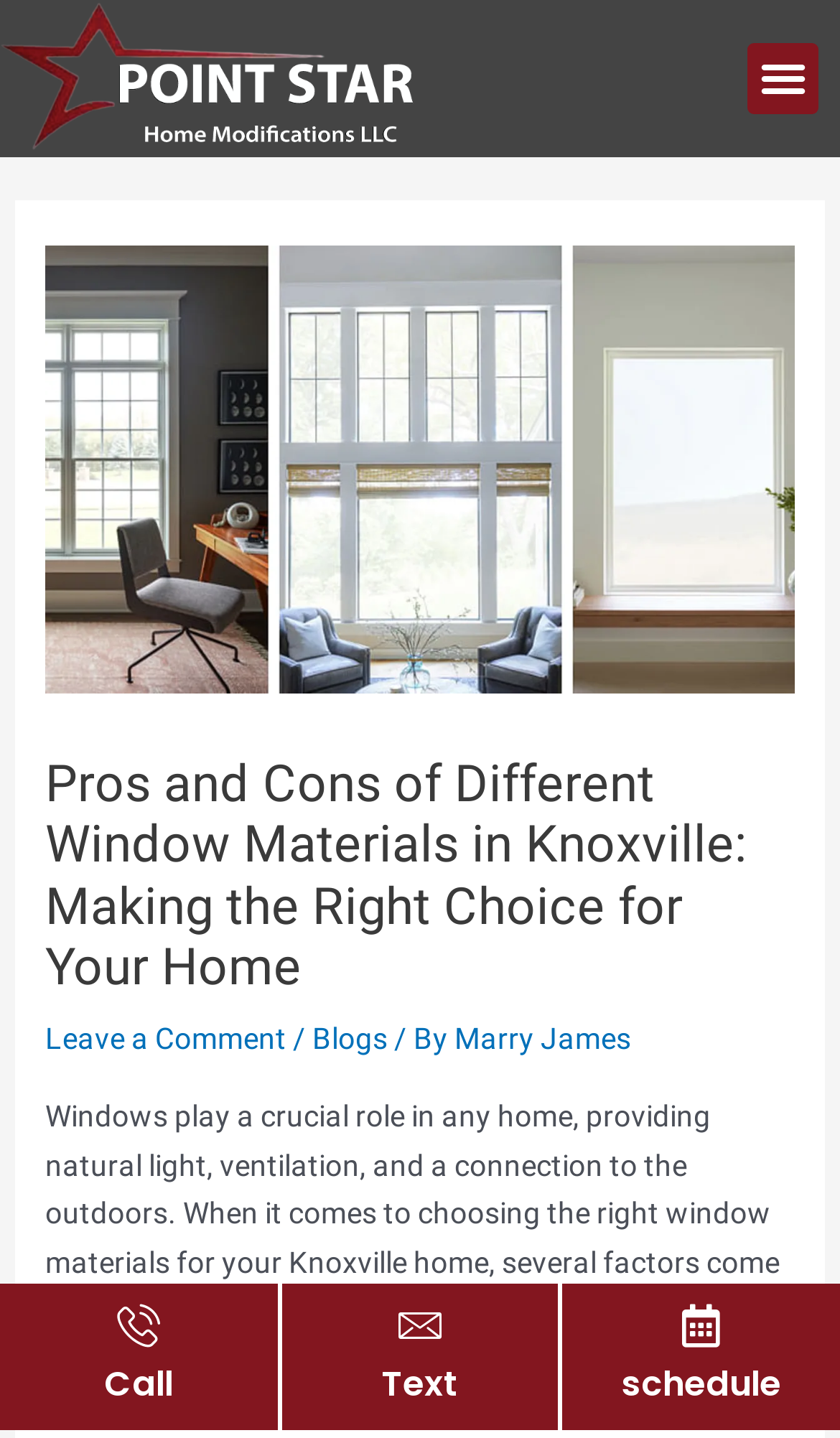Using the information from the screenshot, answer the following question thoroughly:
Who is the author of the blog post?

The author's name is mentioned in the header section of the webpage, specifically in the text '/ By Marry James' which indicates that Marry James is the author of the blog post.